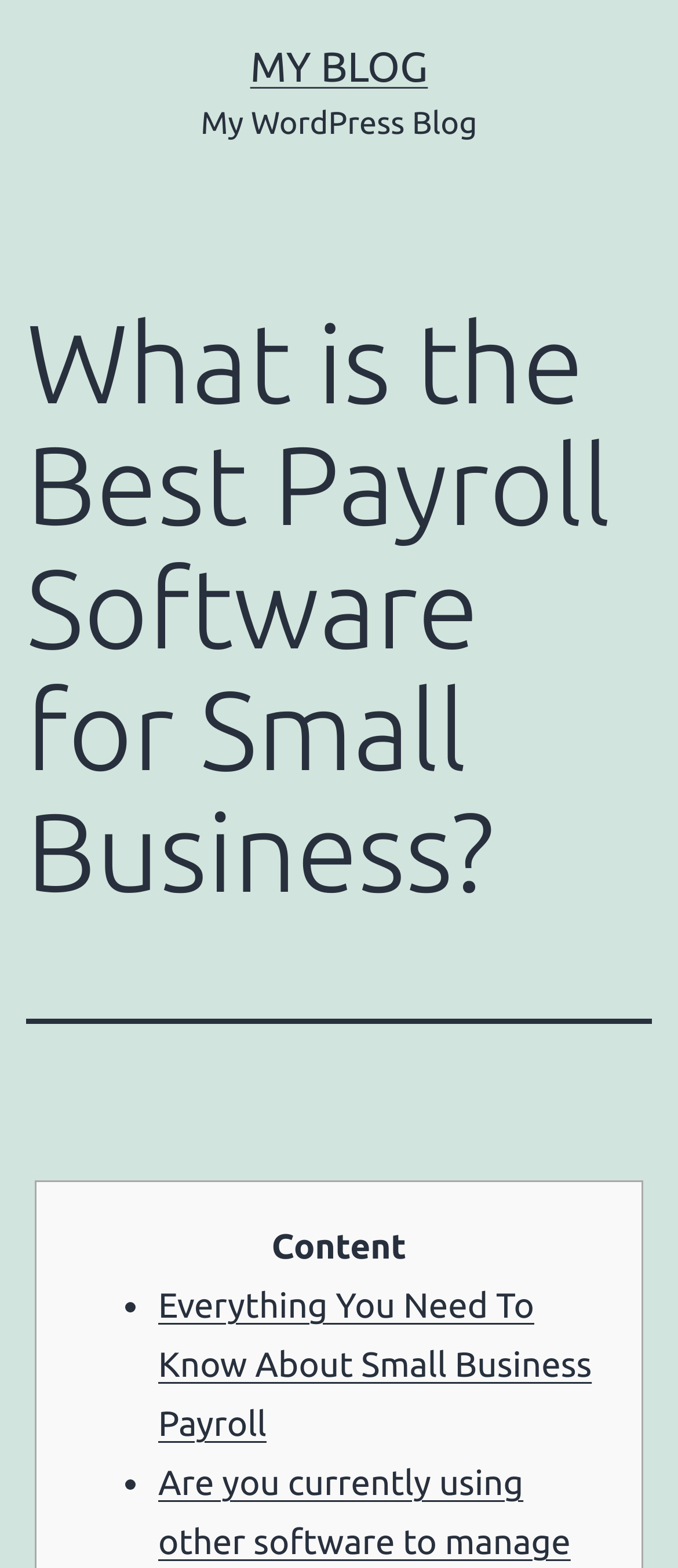Please answer the following question as detailed as possible based on the image: 
Is there a link to another article?

I found a link 'Everything You Need To Know About Small Business Payroll' which suggests that there is another article related to small business payroll.